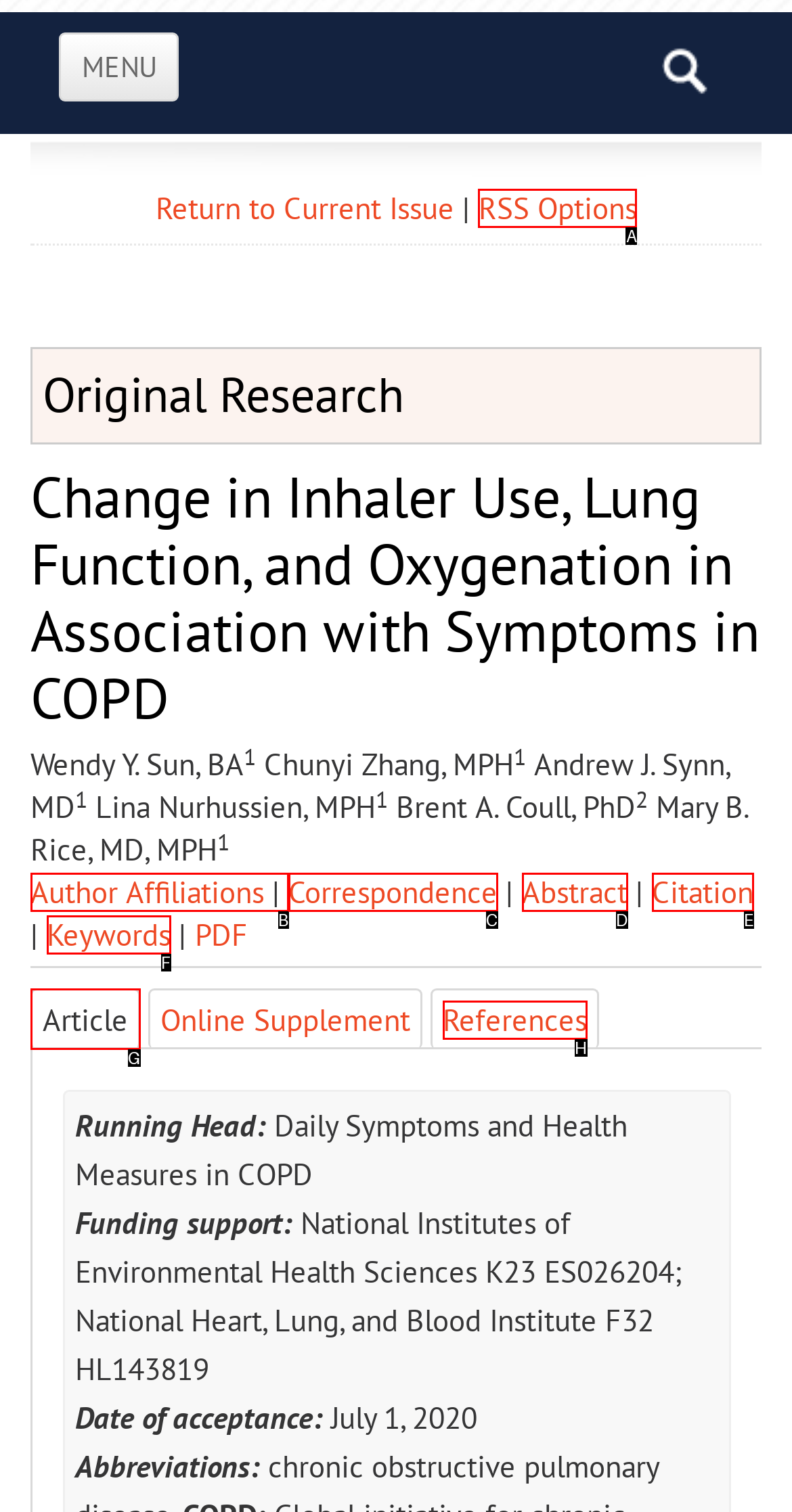Find the option that aligns with: Correspondence
Provide the letter of the corresponding option.

C